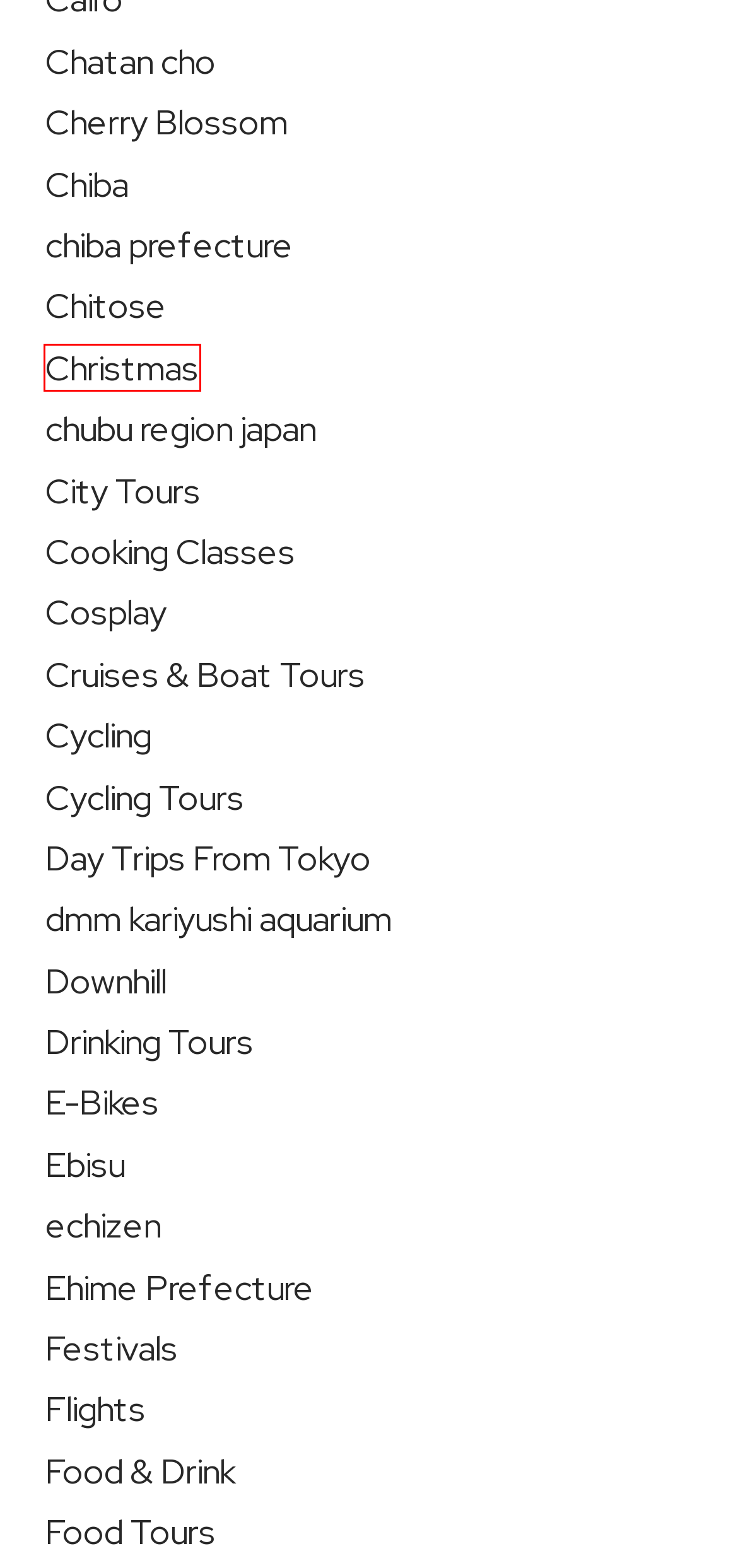Examine the screenshot of a webpage with a red bounding box around an element. Then, select the webpage description that best represents the new page after clicking the highlighted element. Here are the descriptions:
A. Cooking Classes | Tokyo Top Guide
B. Day Trips From Tokyo | Tokyo Top Guide
C. Ebisu | Tokyo Top Guide
D. dmm kariyushi aquarium | Tokyo Top Guide
E. chubu region japan | Tokyo Top Guide
F. Christmas | Tokyo Top Guide
G. Cycling Tours | Tokyo Top Guide
H. echizen | Tokyo Top Guide

F